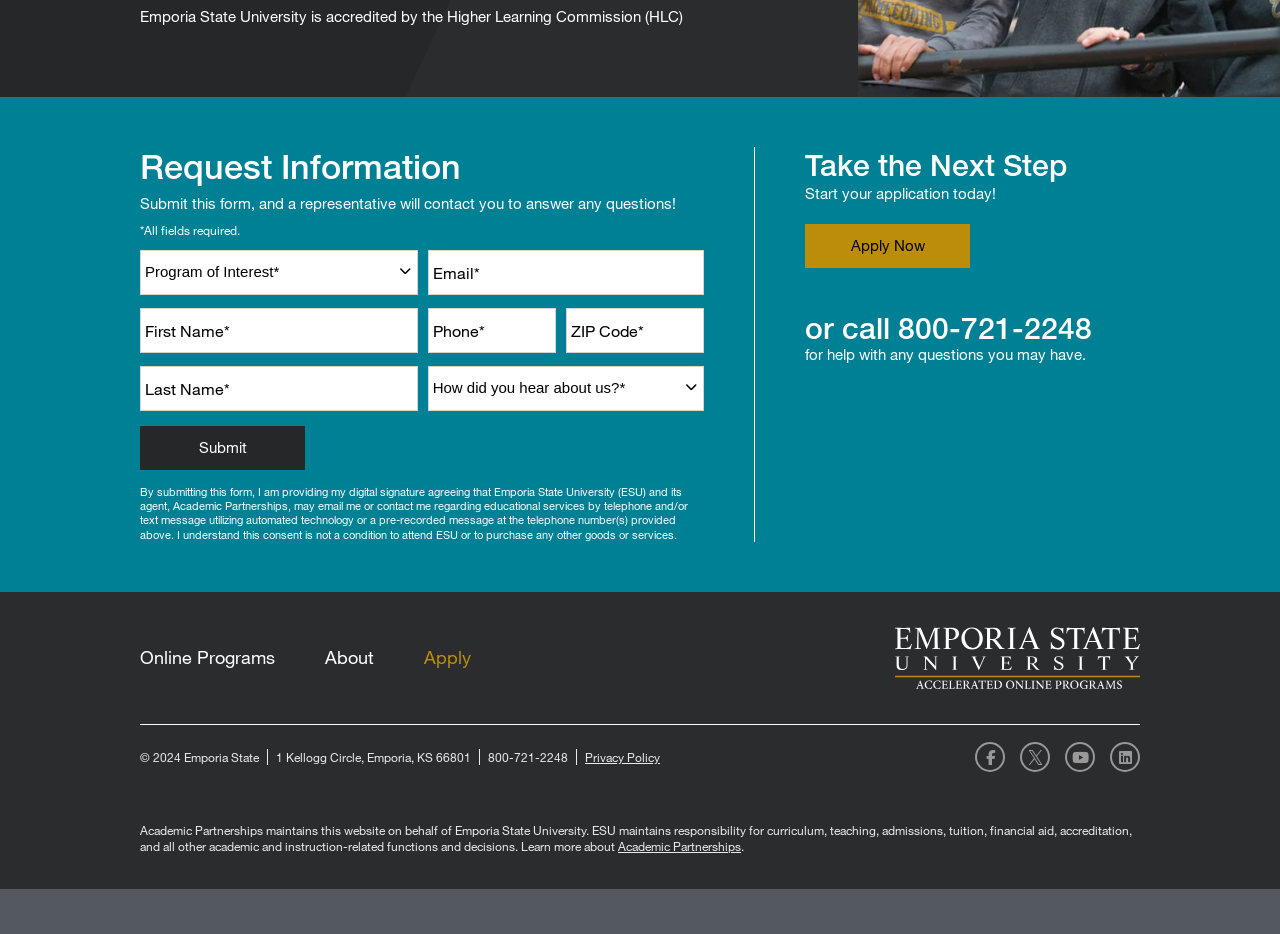Provide a brief response using a word or short phrase to this question:
What is the purpose of the form?

Request Information